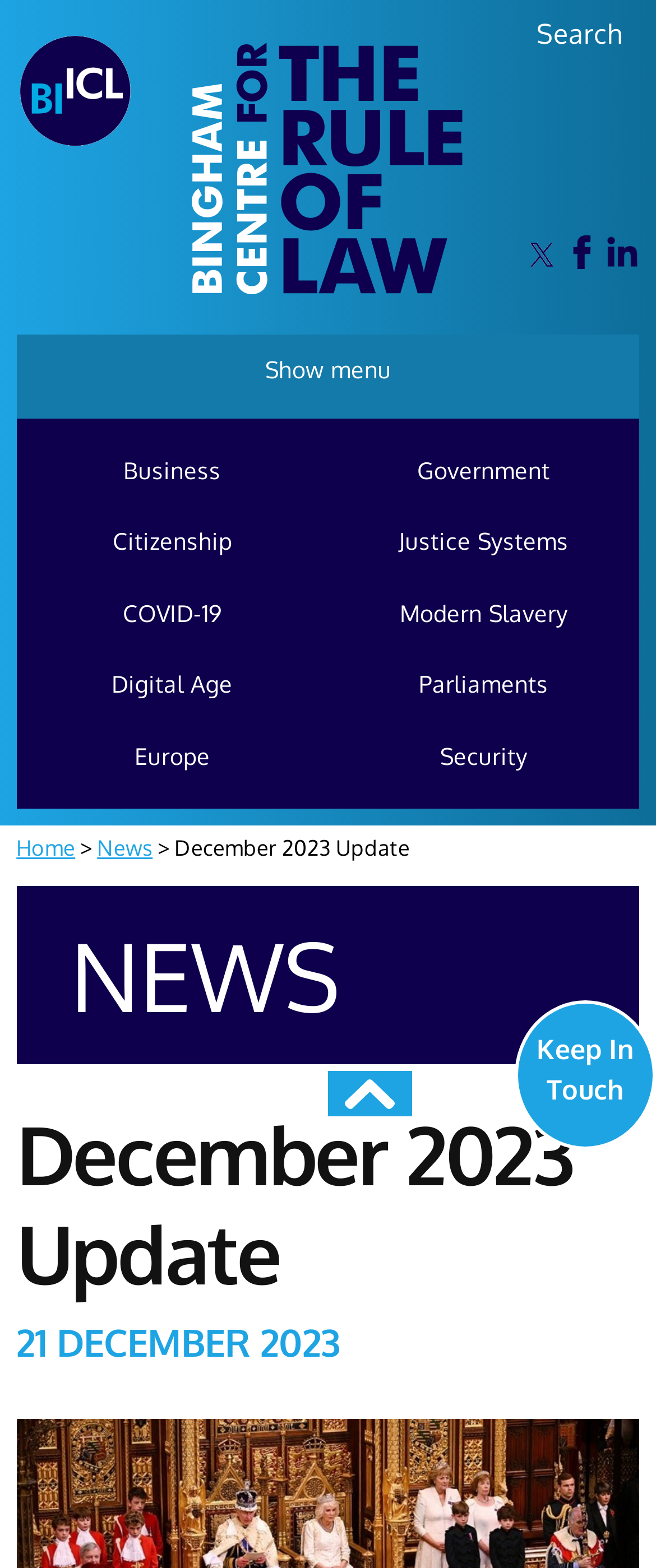Please determine the bounding box coordinates of the element's region to click for the following instruction: "Check the 'Keep In Touch' section".

[0.785, 0.638, 1.0, 0.733]